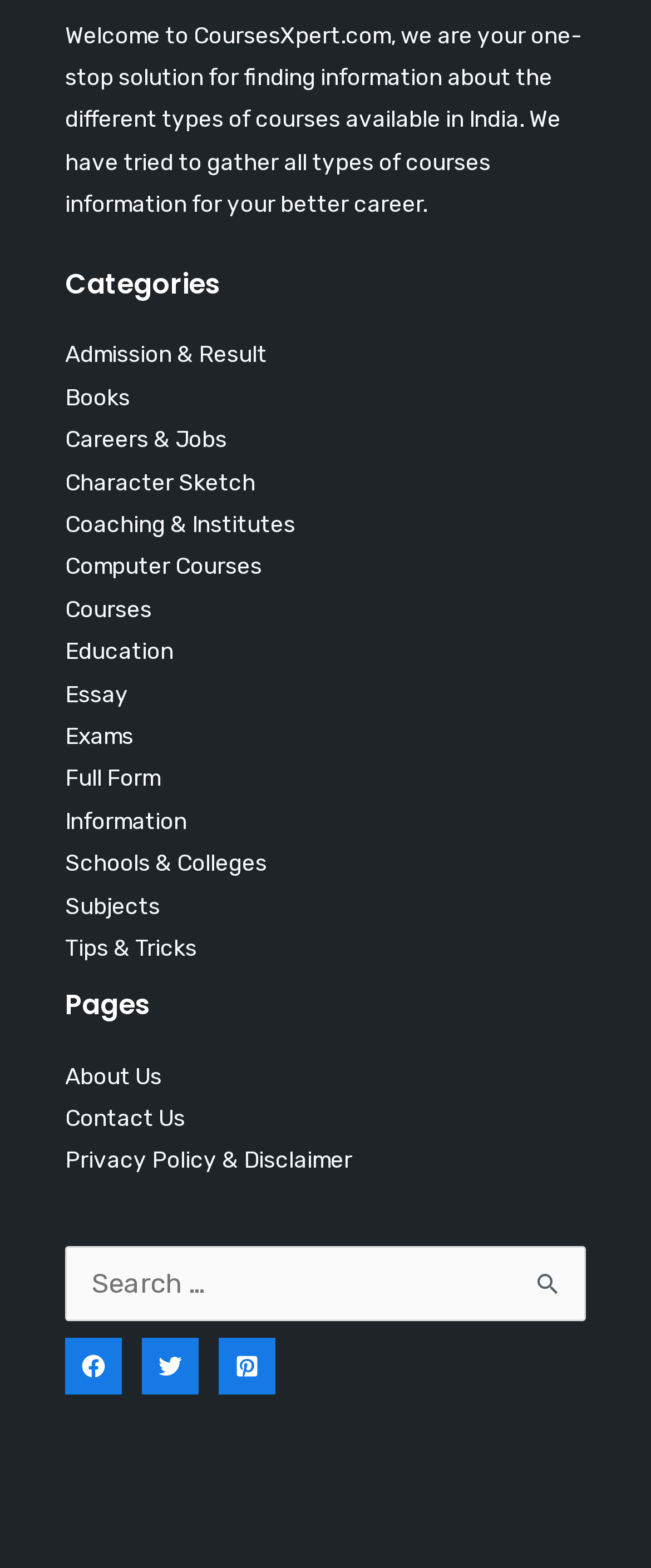Please determine the bounding box coordinates of the section I need to click to accomplish this instruction: "View About Us page".

[0.1, 0.677, 0.249, 0.694]